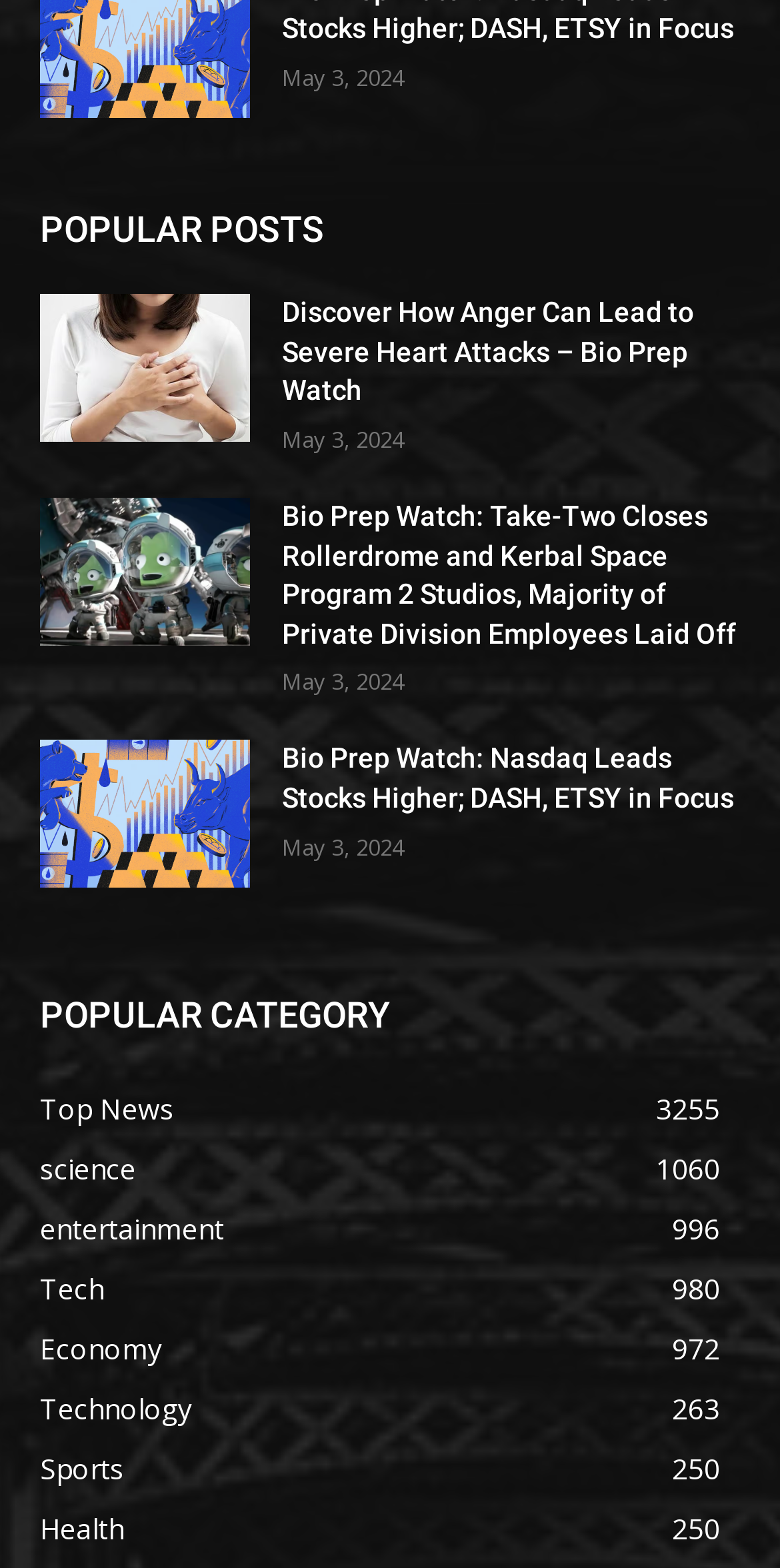How many posts are listed under 'POPULAR POSTS'?
Using the visual information, reply with a single word or short phrase.

4